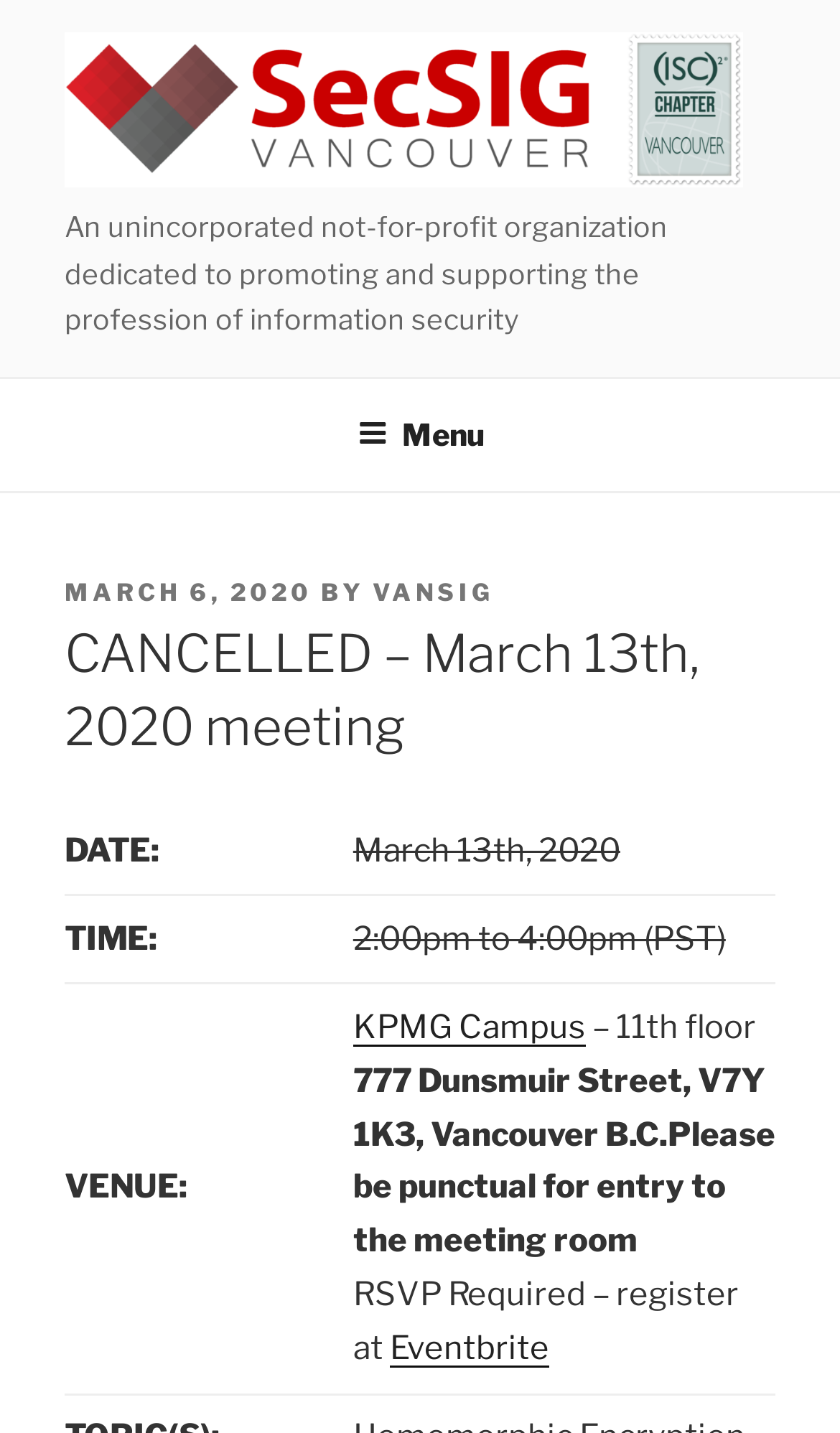Using the information in the image, give a comprehensive answer to the question: 
What is the date of the cancelled meeting?

The answer can be found in the gridcell element with the text 'March 13th, 2020' which is located in the row with the label 'DATE:'.